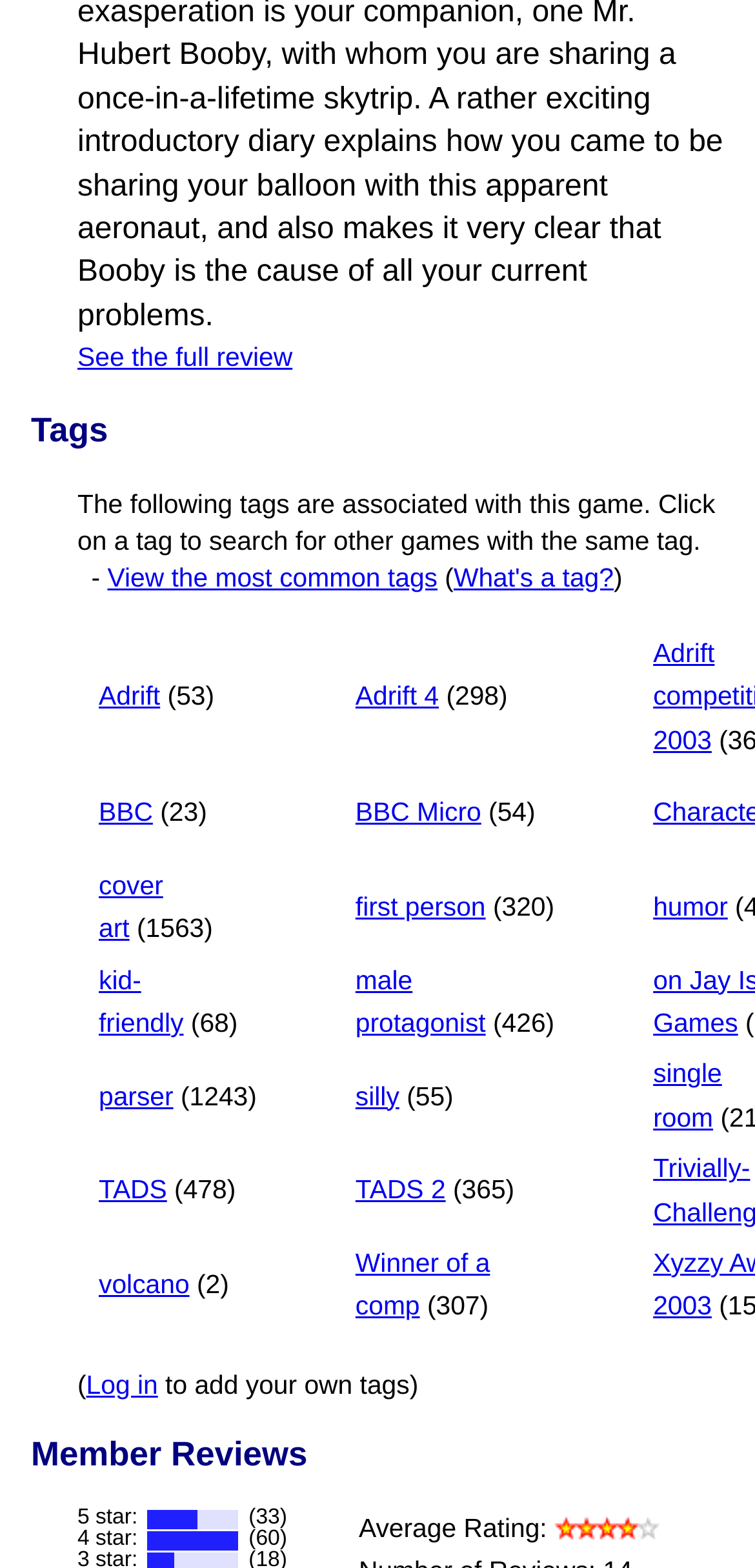From the image, can you give a detailed response to the question below:
What are the tags associated with this game?

The webpage displays a list of tags associated with a game, including Adrift, Adrift 4, BBC, and many others. These tags are categorized in a table with two columns, where each row represents a tag and its corresponding frequency of appearance in other games.